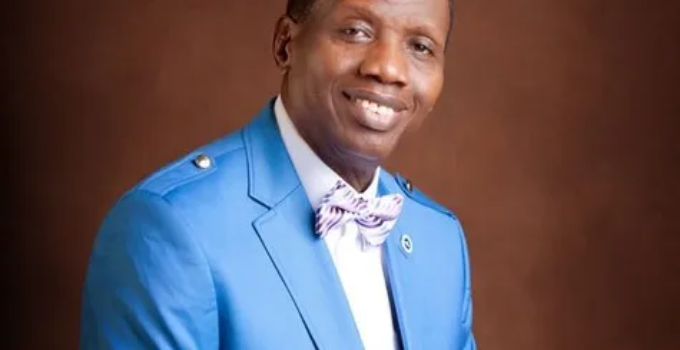Can you give a detailed response to the following question using the information from the image? What is the tone of the backdrop?

The caption describes the backdrop as a warm brown hue, which implies a comforting and inviting atmosphere. This tone is likely chosen to enhance the professional and welcoming demeanor of the subject.